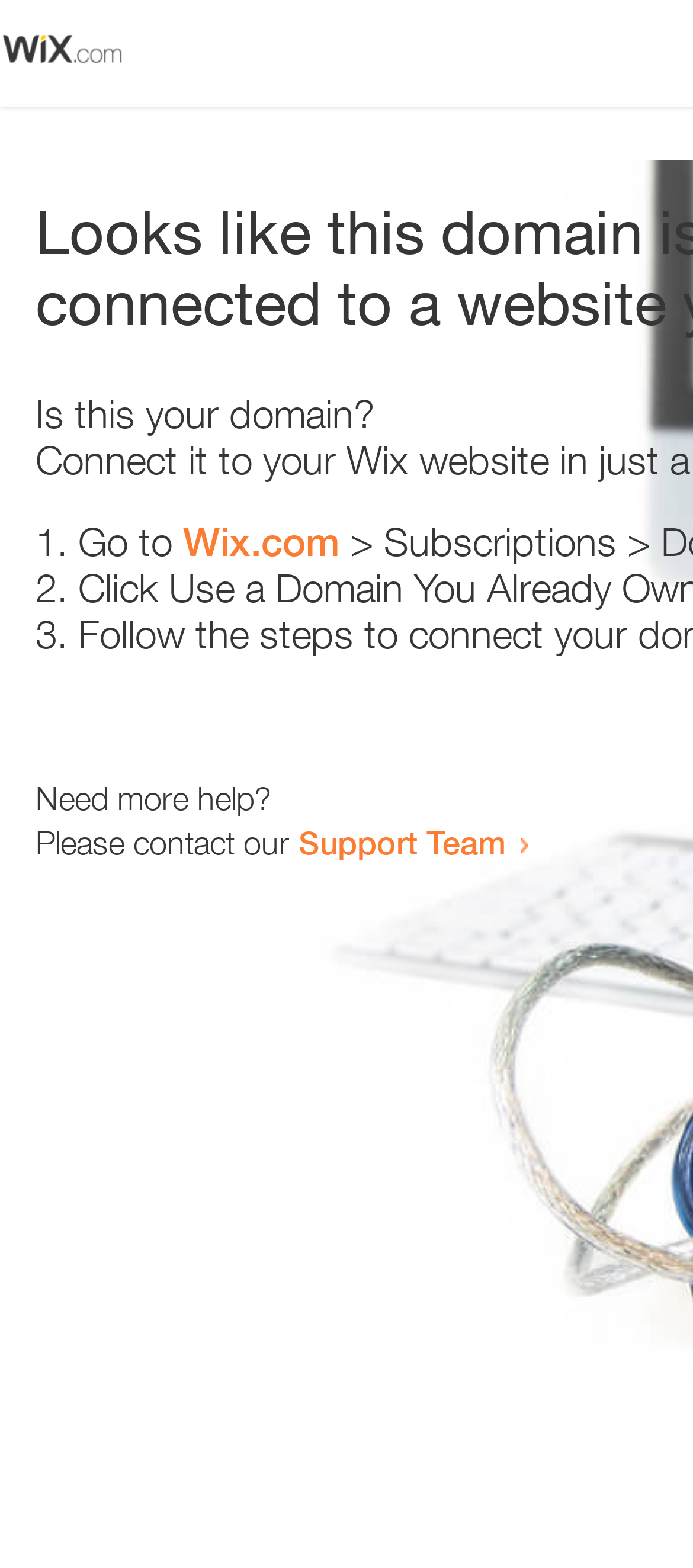How many steps are provided to resolve the issue?
Based on the image, answer the question with as much detail as possible.

The question is asking about the number of steps provided to resolve the issue. Upon examining the webpage, we can see three list markers '1.', '2.', and '3.' which indicate three steps to resolve the issue.